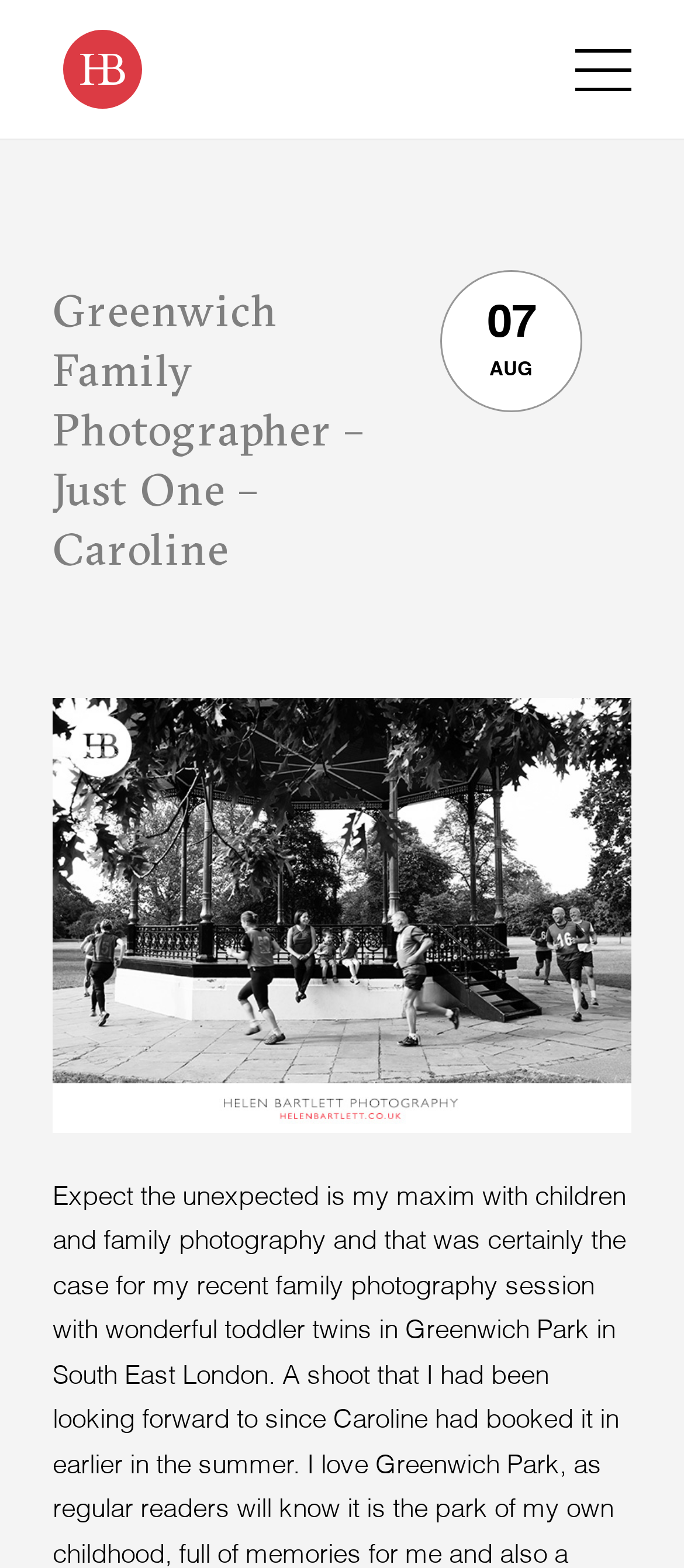Determine the main headline from the webpage and extract its text.

Greenwich Family Photographer – Just One – Caroline